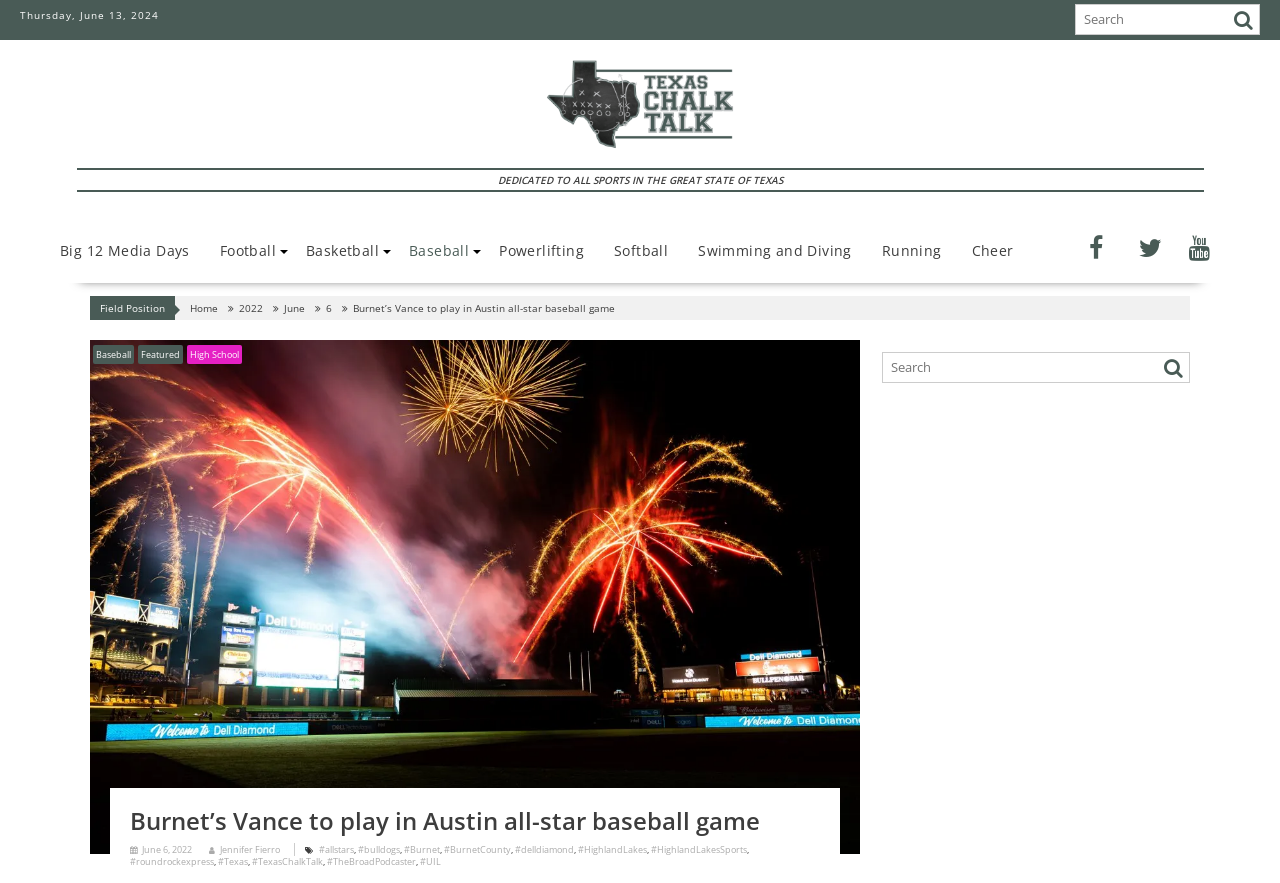Please find and provide the title of the webpage.

Burnet’s Vance to play in Austin all-star baseball game